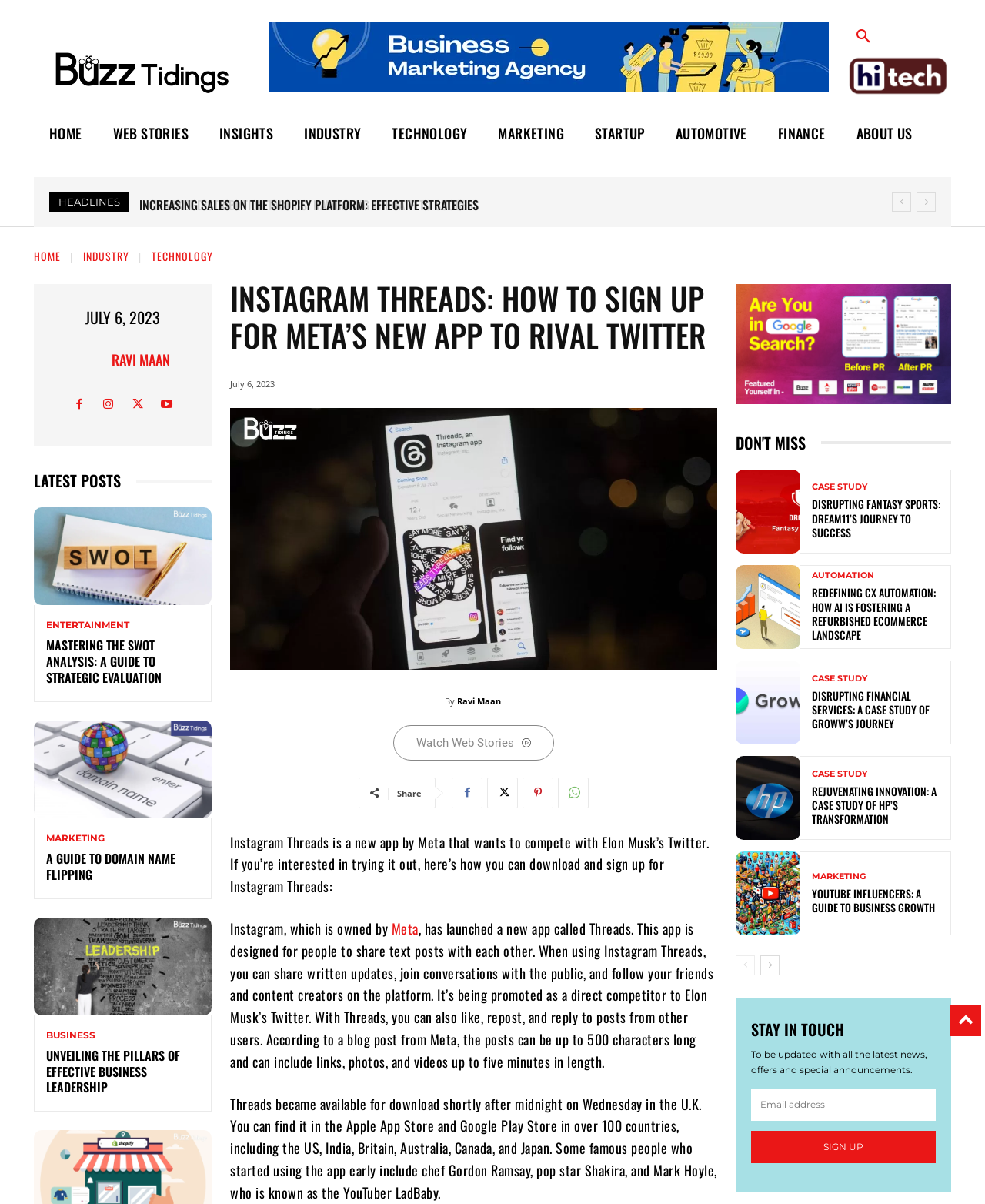Locate the bounding box coordinates of the area where you should click to accomplish the instruction: "Click the 'HOME' link".

[0.034, 0.095, 0.099, 0.127]